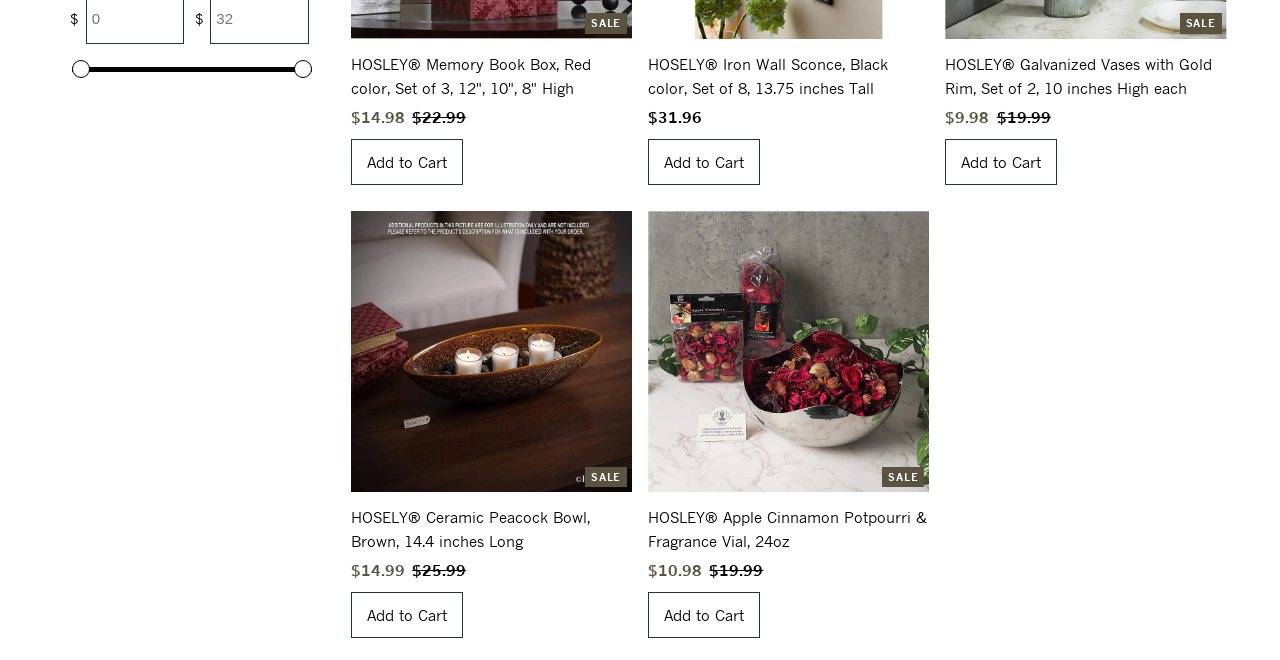Provide the bounding box coordinates of the HTML element described by the text: "name="button" value="Add to Cart"". The coordinates should be in the format [left, top, right, bottom] with values between 0 and 1.

[0.274, 0.897, 0.361, 0.967]